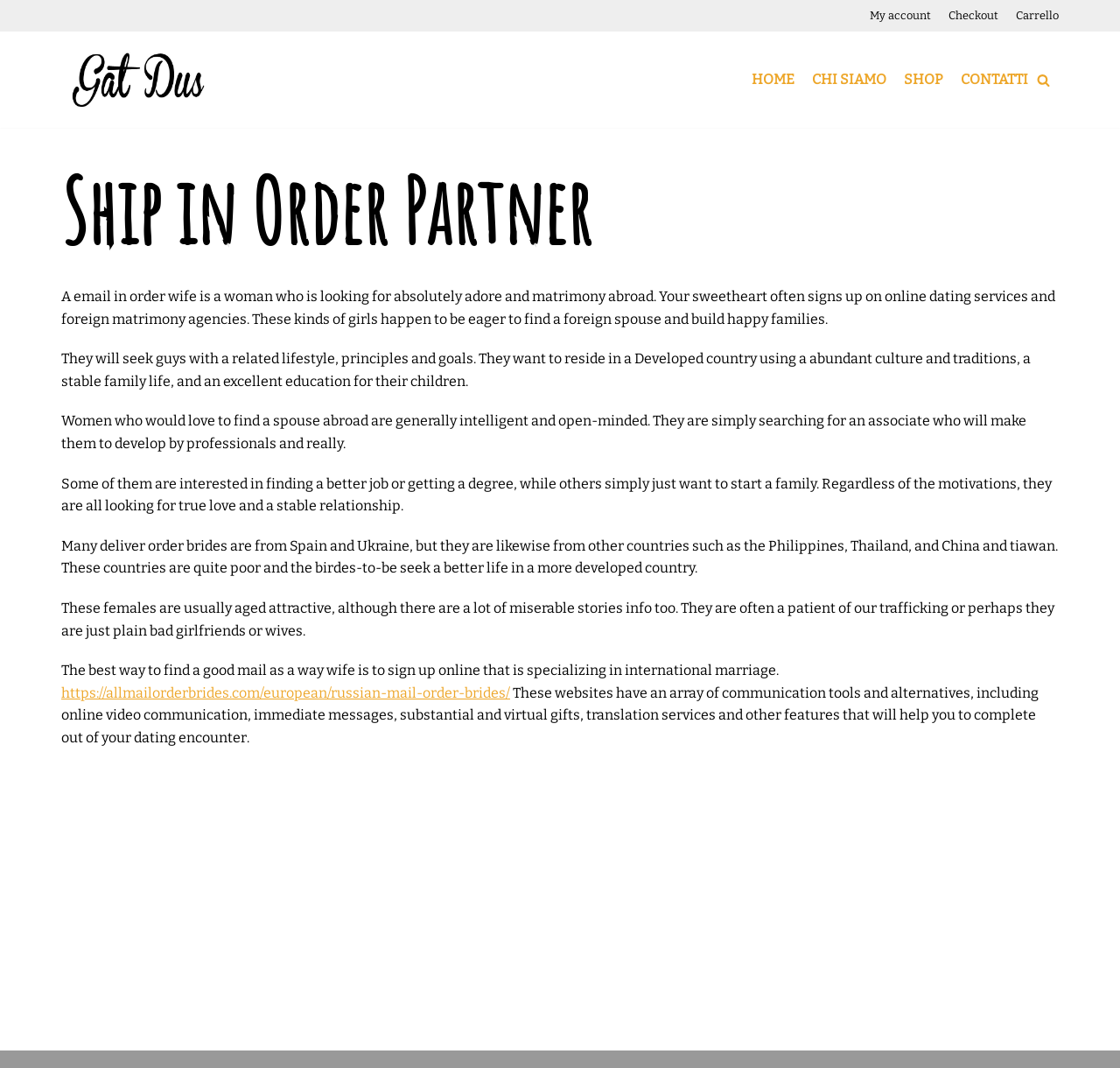Extract the bounding box coordinates for the UI element described as: "Chi Siamo".

[0.725, 0.064, 0.791, 0.085]